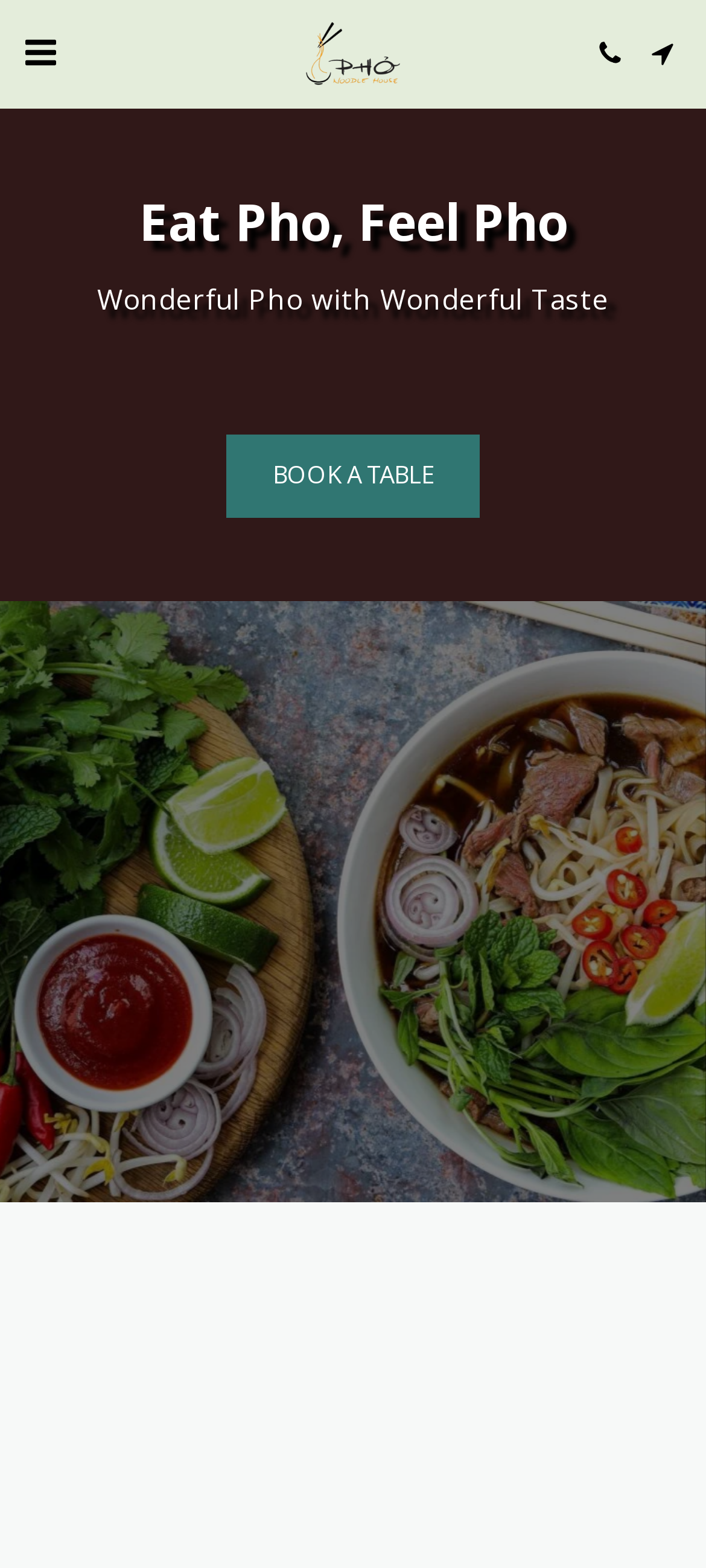How many buttons are on the top-right corner?
From the image, provide a succinct answer in one word or a short phrase.

2